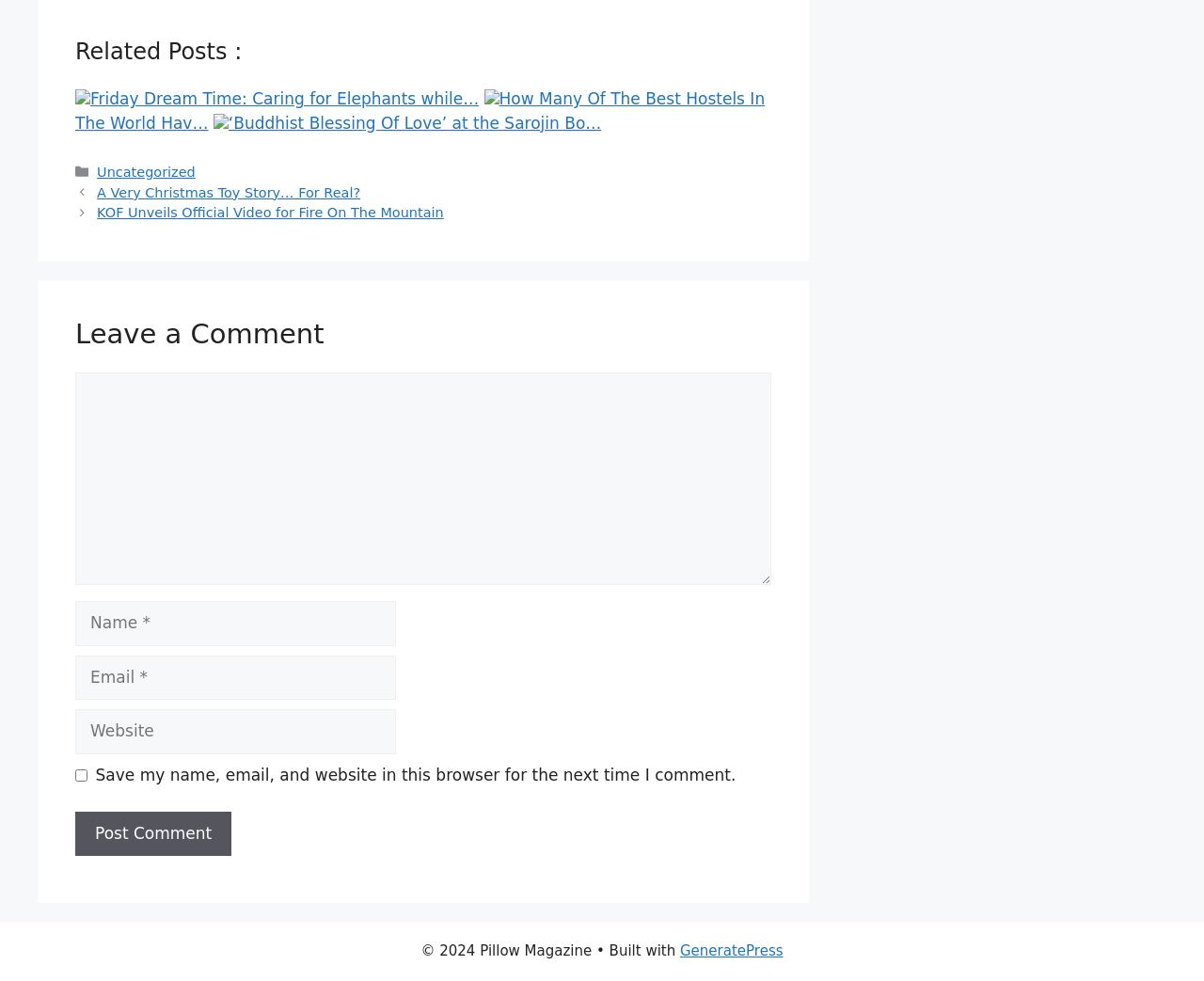How many text boxes are there in the comment section?
Examine the image closely and answer the question with as much detail as possible.

In the comment section, there are four text boxes: one for the comment, one for the name, one for the email, and one for the website.